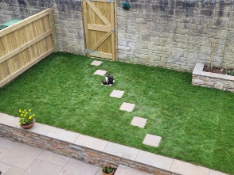Give a detailed account of the elements present in the image.

This inviting image showcases a beautifully renovated garden space in Paulton, featuring a lush green lawn bordered by a newly installed wooden fence. Prominently displayed in the center are several paved stepping stones, leading to a charming rear gate. The thoughtful design creates a multi-functional area perfect for relaxation and outdoor activities. A small flower planter adorned with vibrant blooms adds a splash of color, enhancing the garden's overall appeal. This serene outdoor setting perfectly illustrates the possibilities of a complete garden renovation, making it an ideal backdrop for enjoying nature.